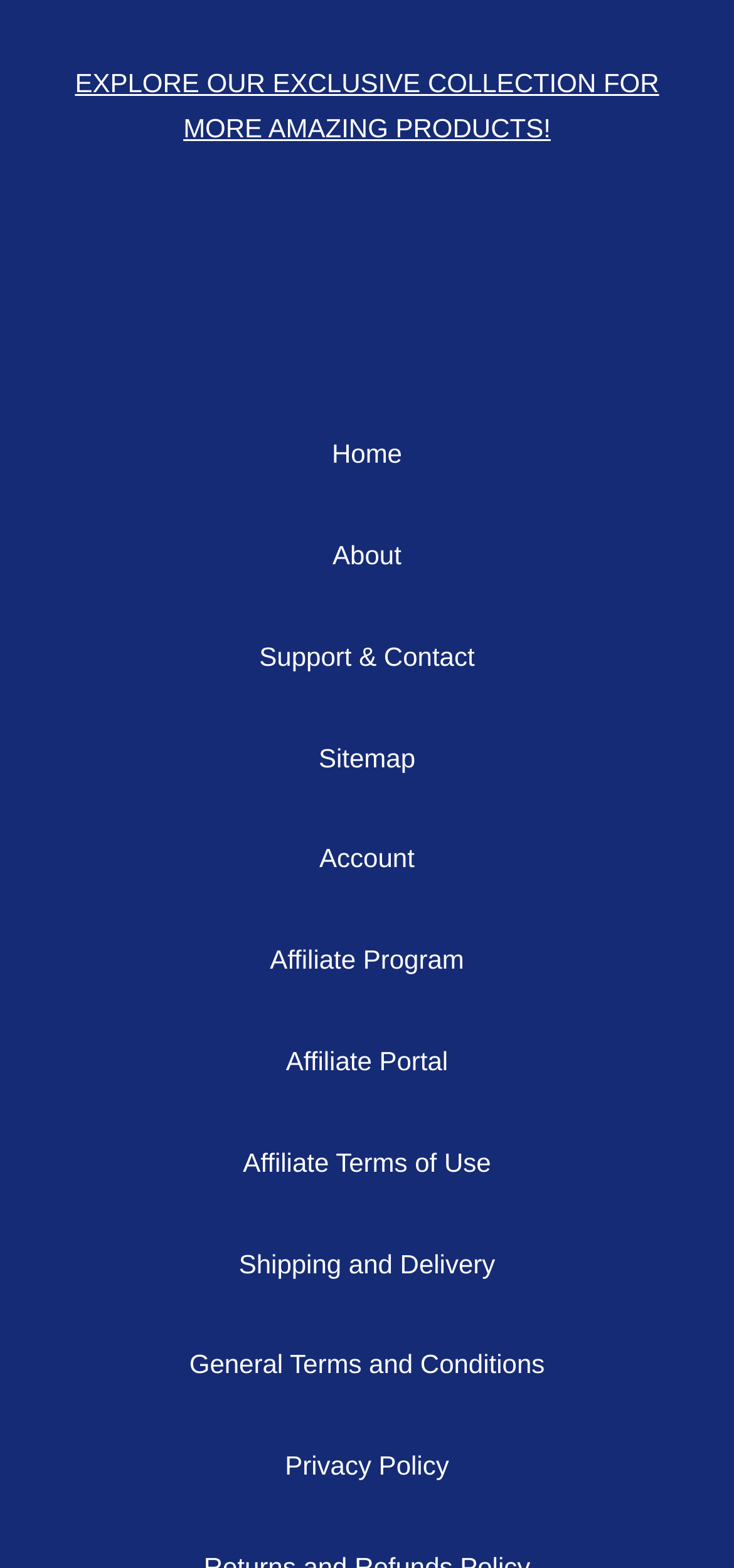Please determine the bounding box coordinates of the element to click on in order to accomplish the following task: "Open the menu". Ensure the coordinates are four float numbers ranging from 0 to 1, i.e., [left, top, right, bottom].

None